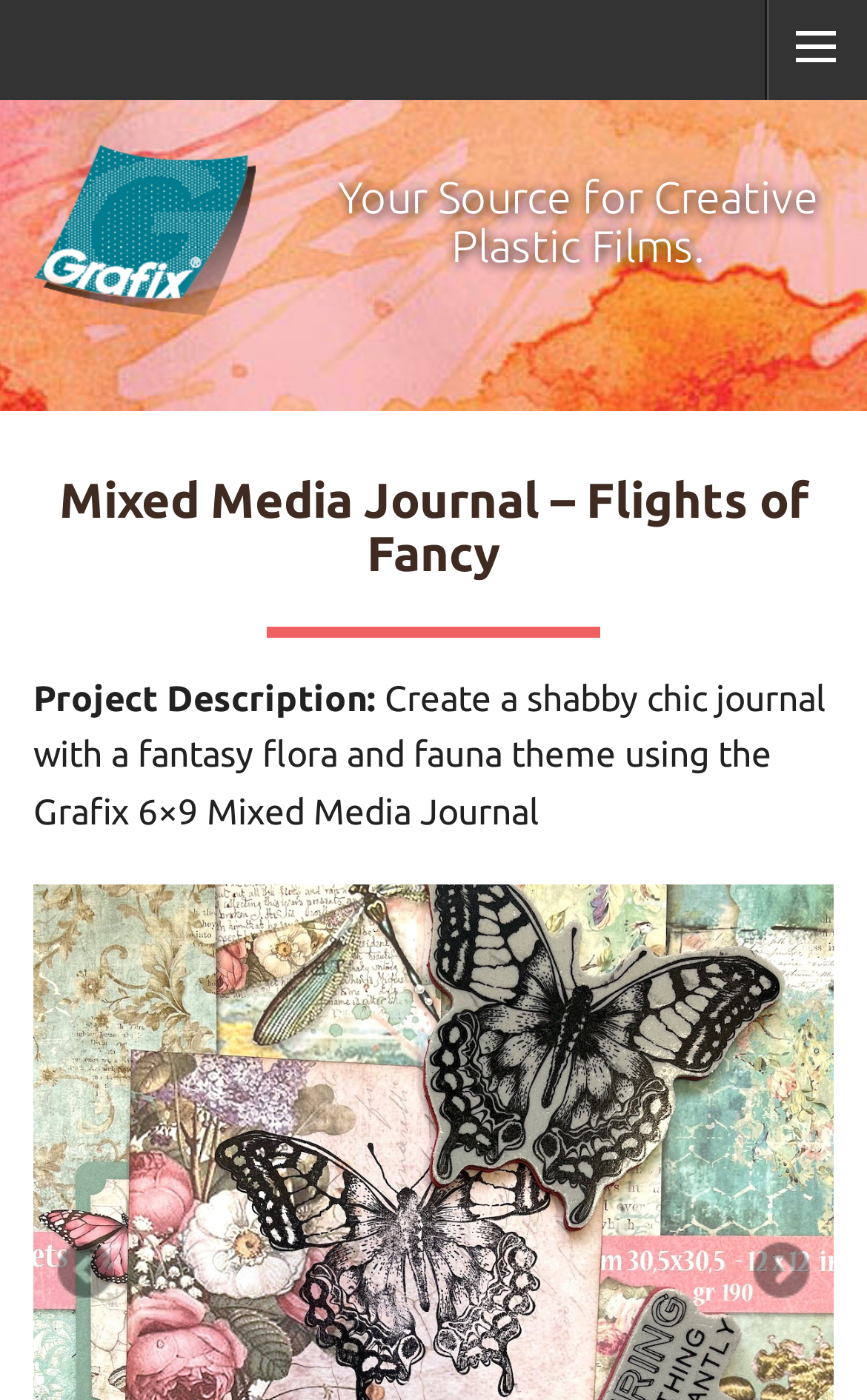Determine the bounding box for the described UI element: "<".

[0.064, 0.886, 0.141, 0.934]